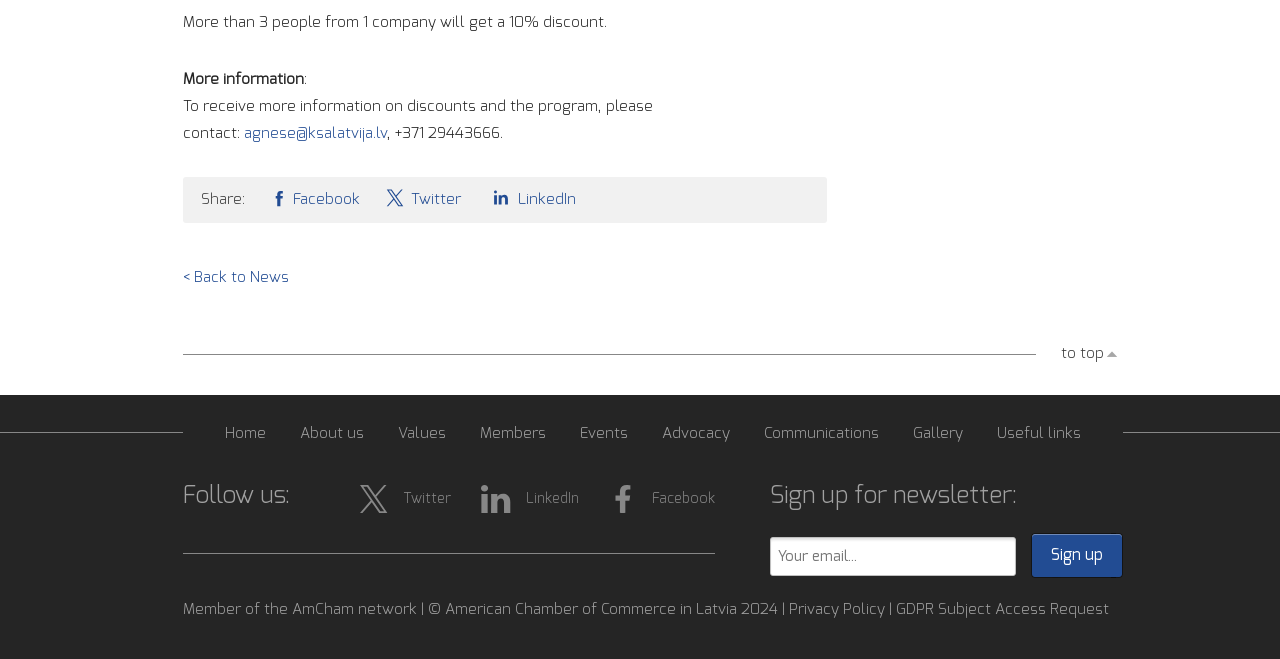Can you specify the bounding box coordinates for the region that should be clicked to fulfill this instruction: "View Privacy Policy".

[0.616, 0.914, 0.691, 0.936]